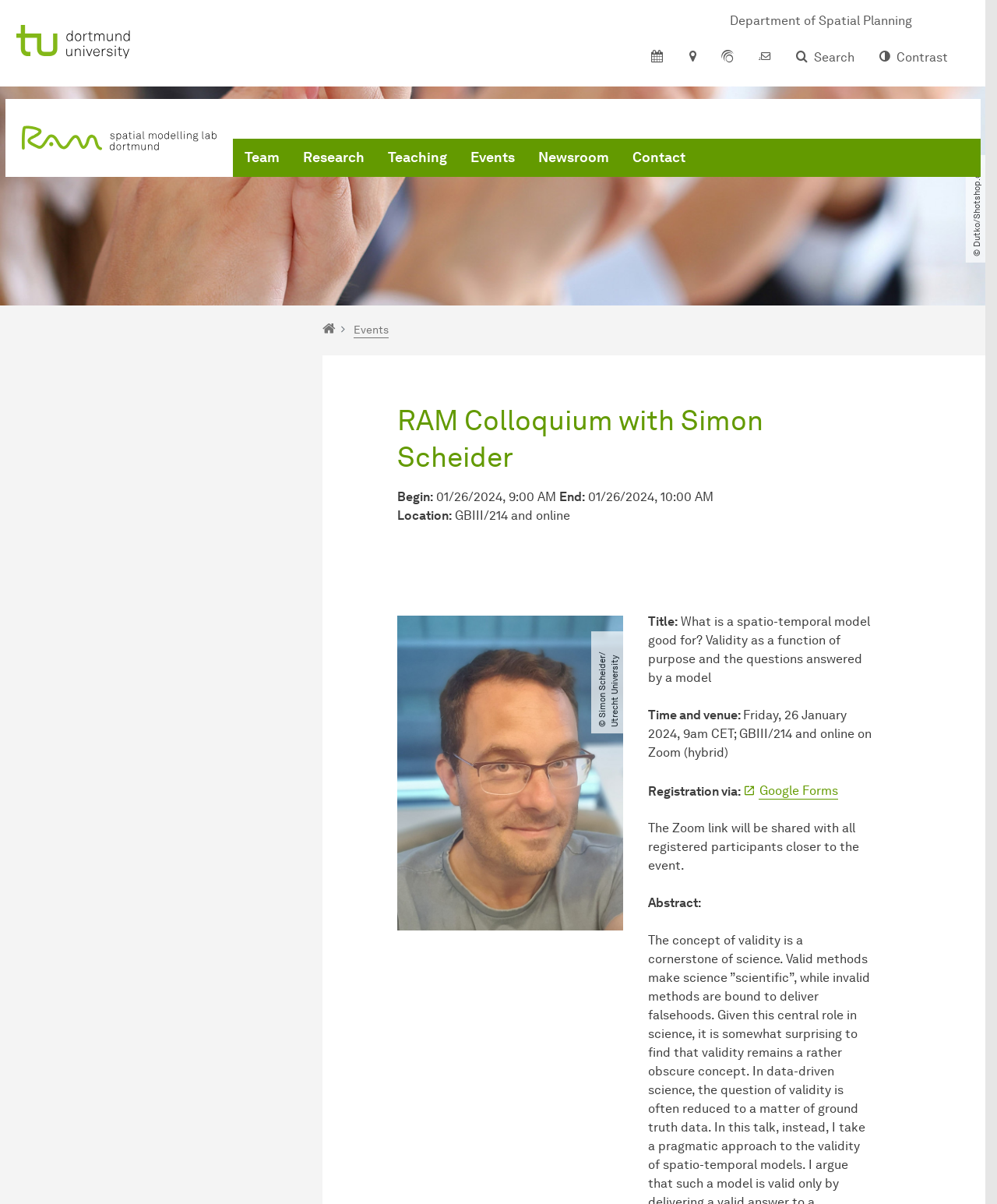Answer the question in one word or a short phrase:
Where is the event taking place?

GBIII/214 and online